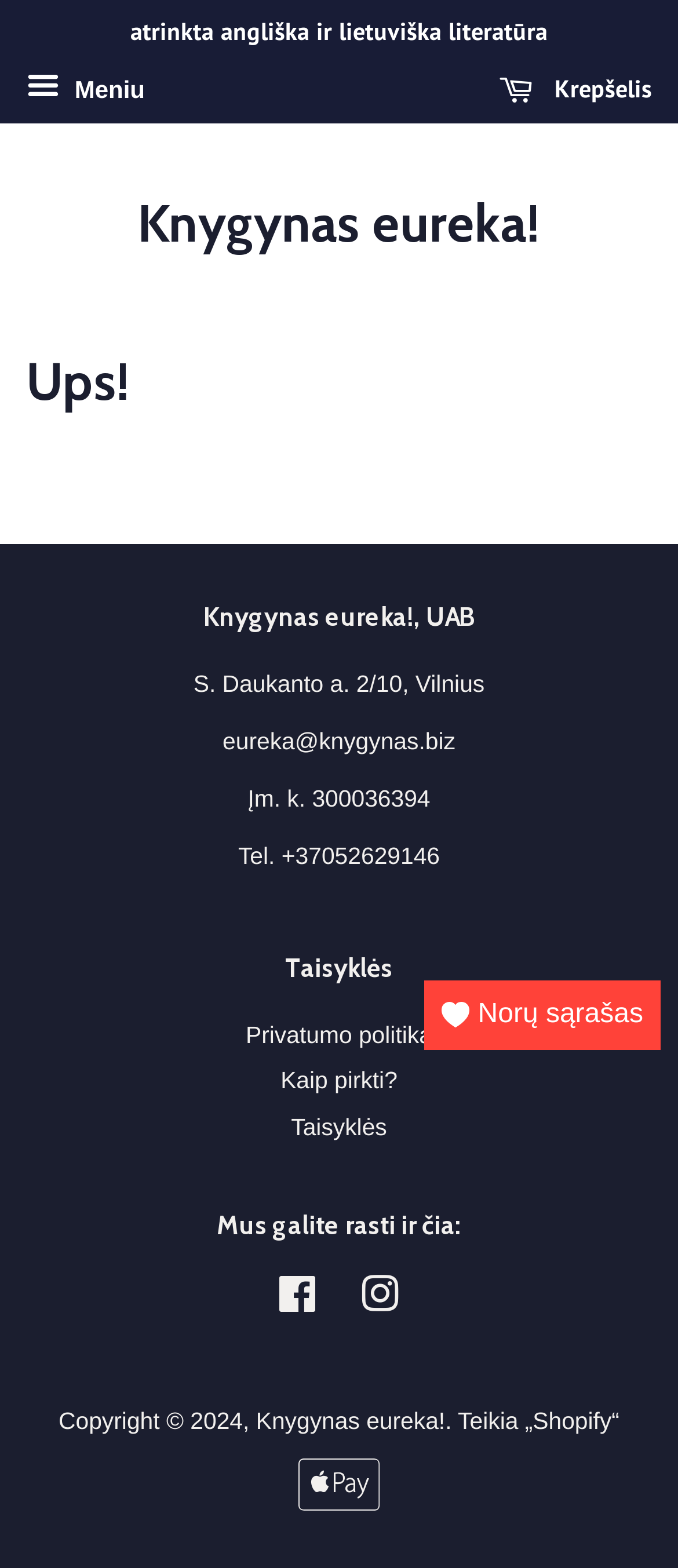Please provide a comprehensive response to the question below by analyzing the image: 
What payment method is accepted by the bookstore?

The payment method accepted by the bookstore can be found in the StaticText element 'Apple Pay' which is located at the bottom of the webpage, indicating that the bookstore accepts Apple Pay as a payment method.